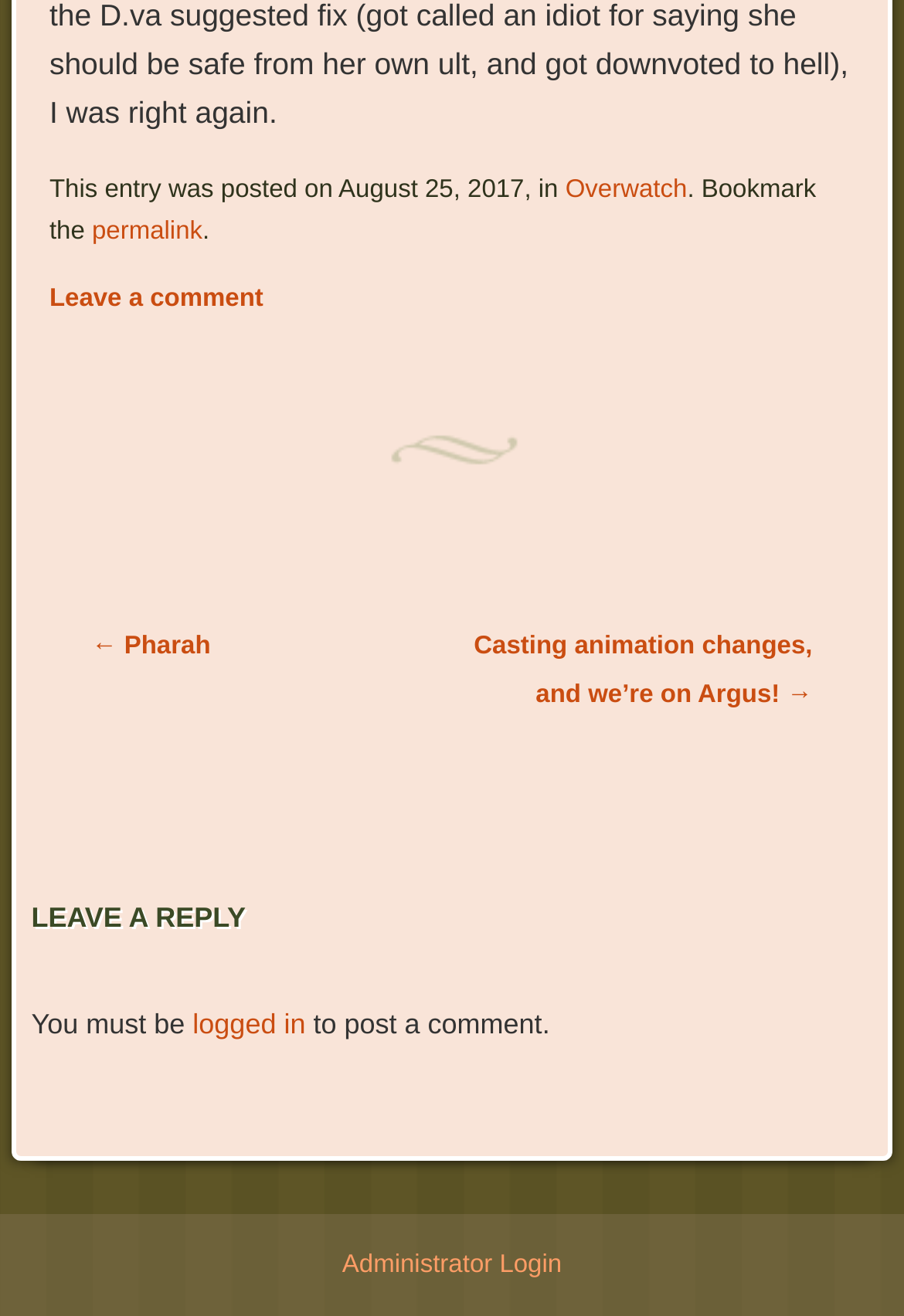What is the navigation option above the comment section?
Please respond to the question with a detailed and informative answer.

I found the navigation option above the comment section by looking at the heading element that says 'Post navigation', which is located above the links to previous and next posts.